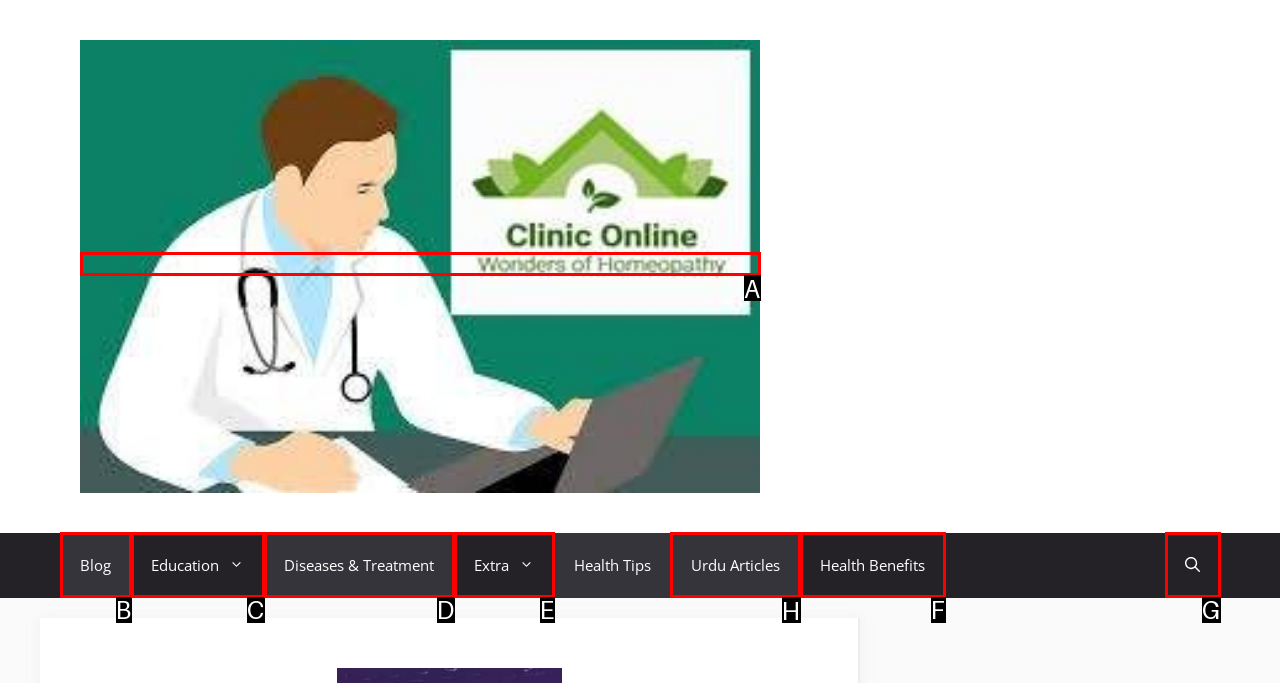Identify the letter of the option that should be selected to accomplish the following task: View the Urdu Articles. Provide the letter directly.

H